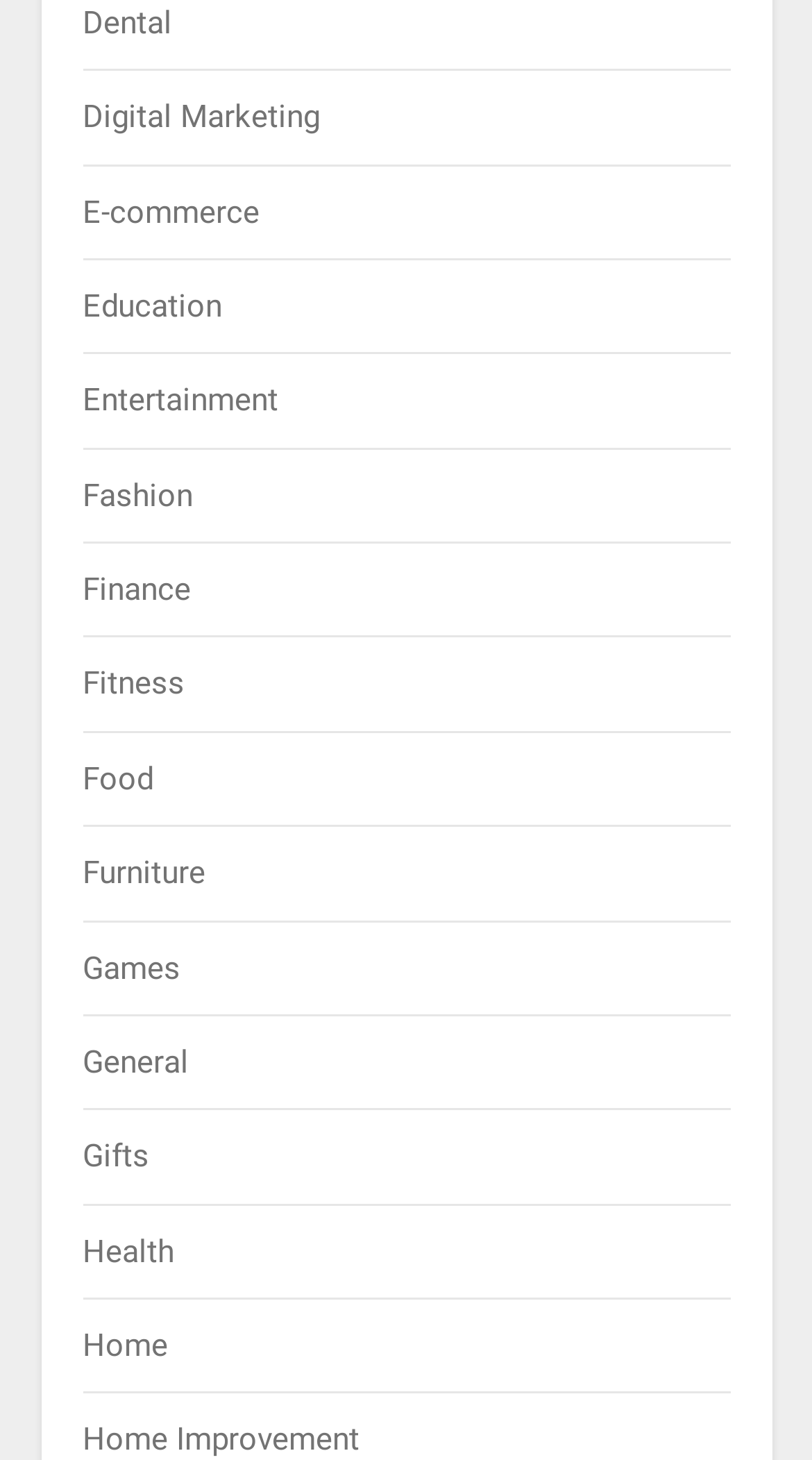Predict the bounding box coordinates of the UI element that matches this description: "Rss". The coordinates should be in the format [left, top, right, bottom] with each value between 0 and 1.

None